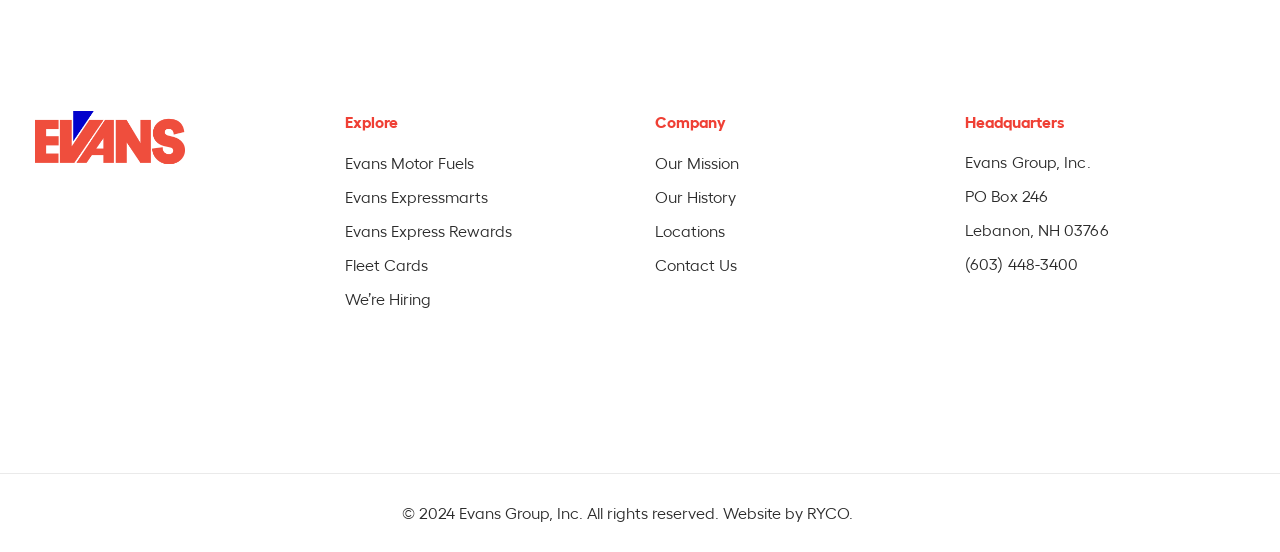For the element described, predict the bounding box coordinates as (top-left x, top-left y, bottom-right x, bottom-right y). All values should be between 0 and 1. Element description: Evans Express Rewards

[0.27, 0.406, 0.4, 0.446]